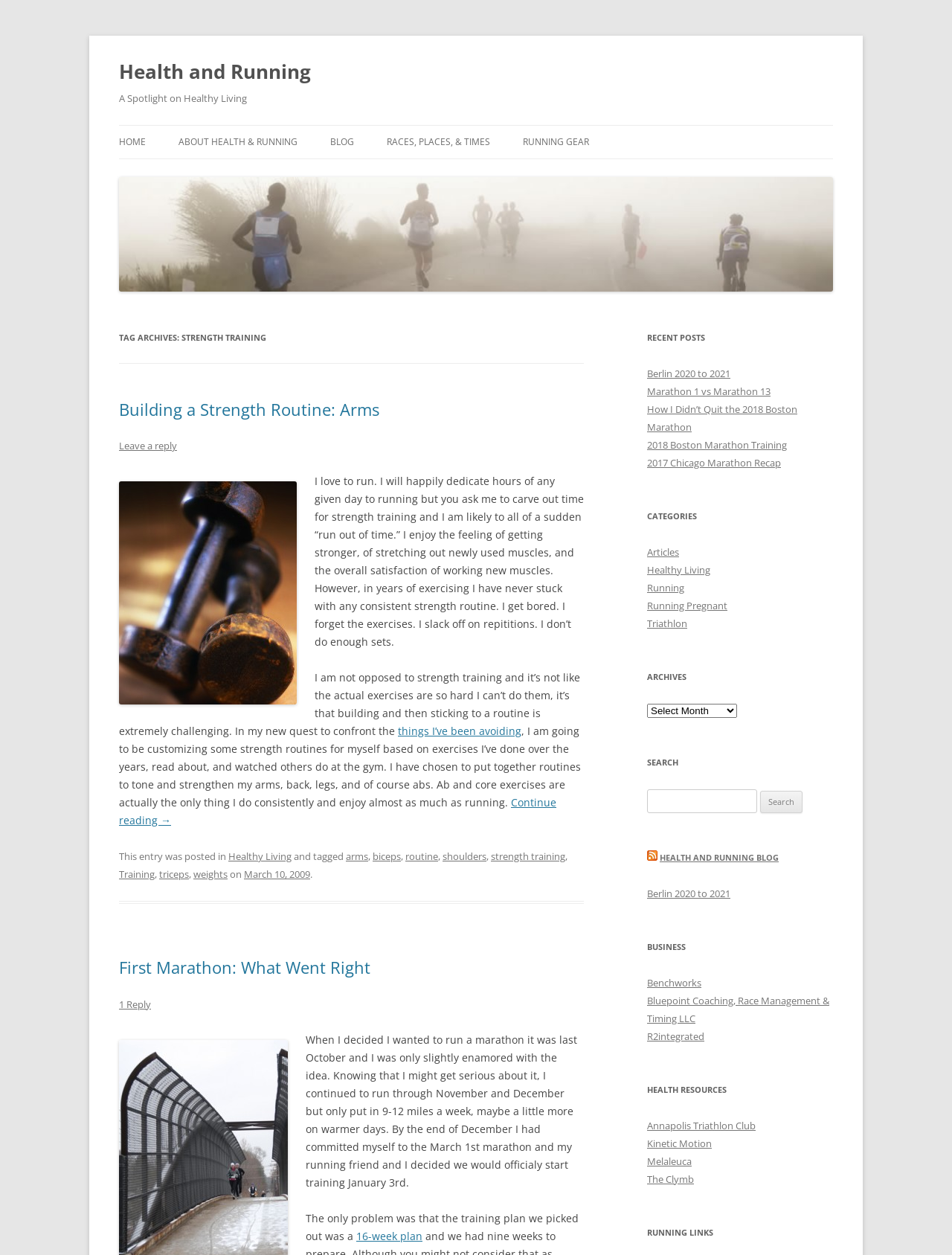Determine the bounding box coordinates of the region I should click to achieve the following instruction: "Read the article 'Building a Strength Routine: Arms'". Ensure the bounding box coordinates are four float numbers between 0 and 1, i.e., [left, top, right, bottom].

[0.125, 0.317, 0.398, 0.335]